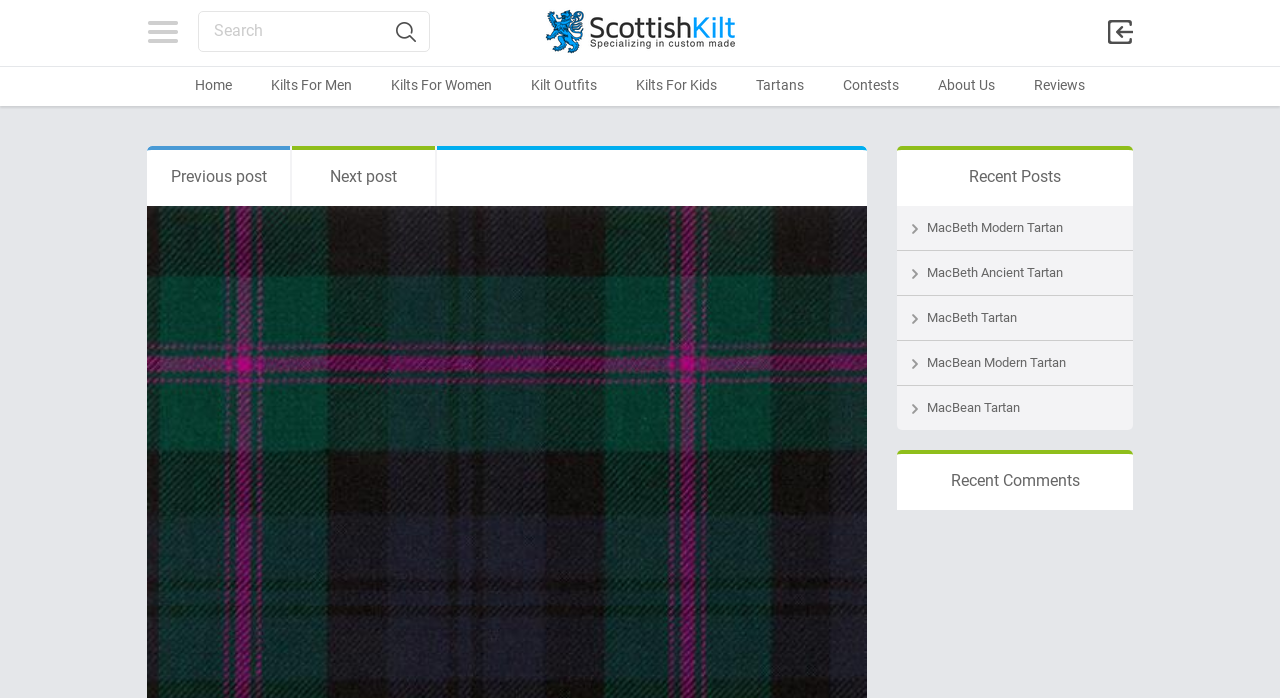Specify the bounding box coordinates of the area that needs to be clicked to achieve the following instruction: "Read the Recent Posts".

[0.701, 0.209, 0.885, 0.295]